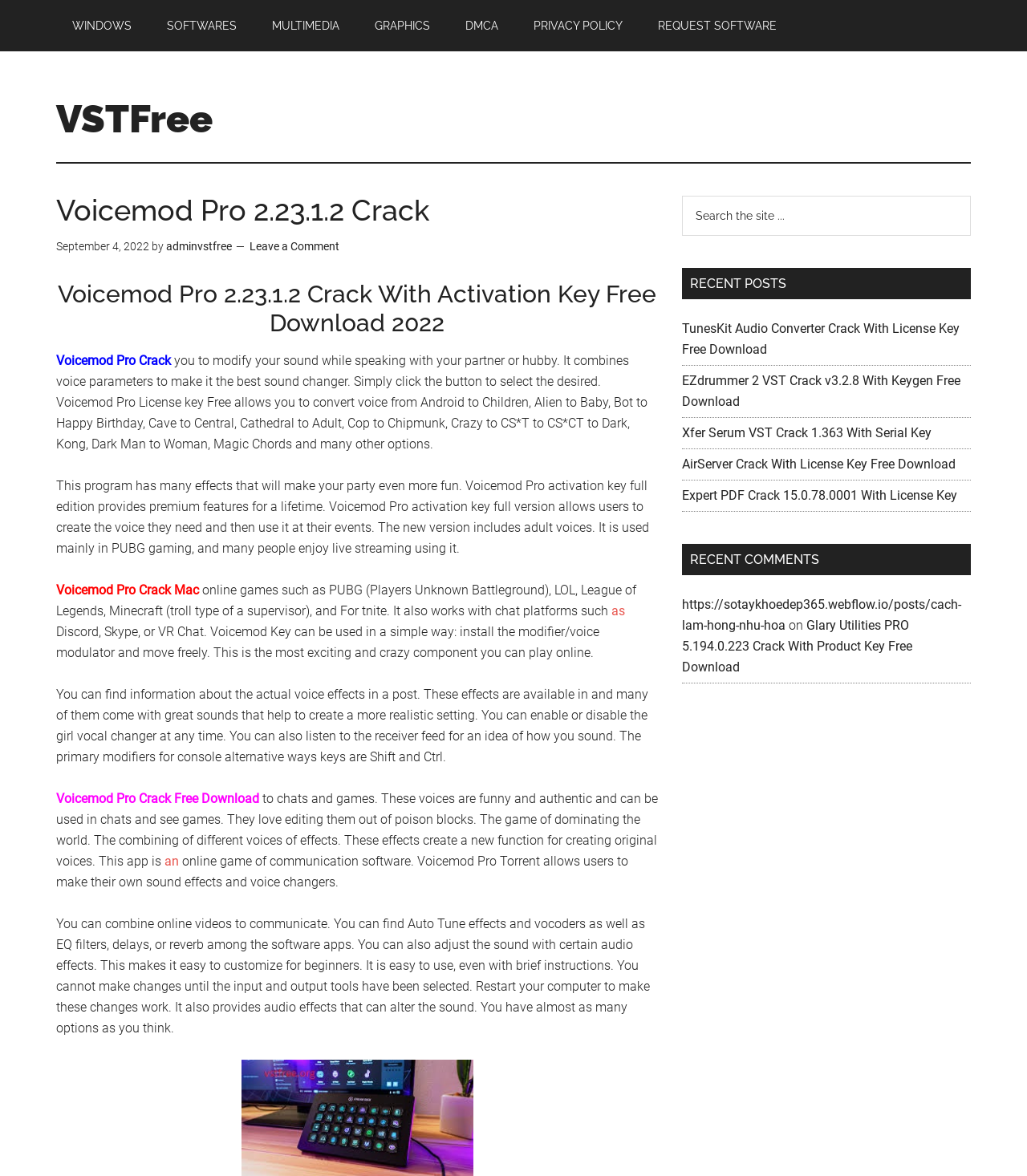What is the function of the 'Search' button?
Look at the image and answer the question with a single word or phrase.

To search the site